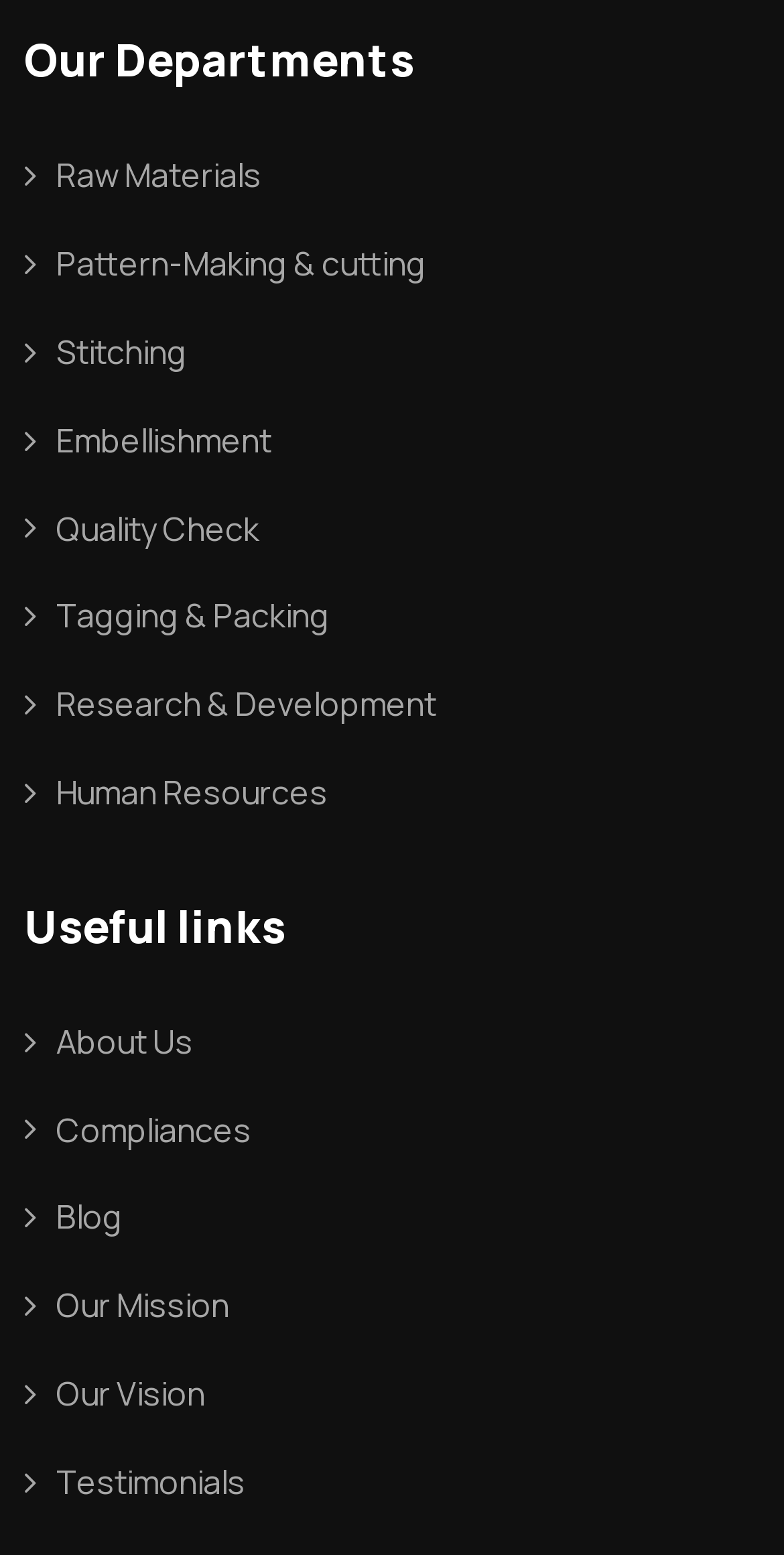Using the webpage screenshot and the element description Research & Development, determine the bounding box coordinates. Specify the coordinates in the format (top-left x, top-left y, bottom-right x, bottom-right y) with values ranging from 0 to 1.

[0.031, 0.437, 0.556, 0.47]